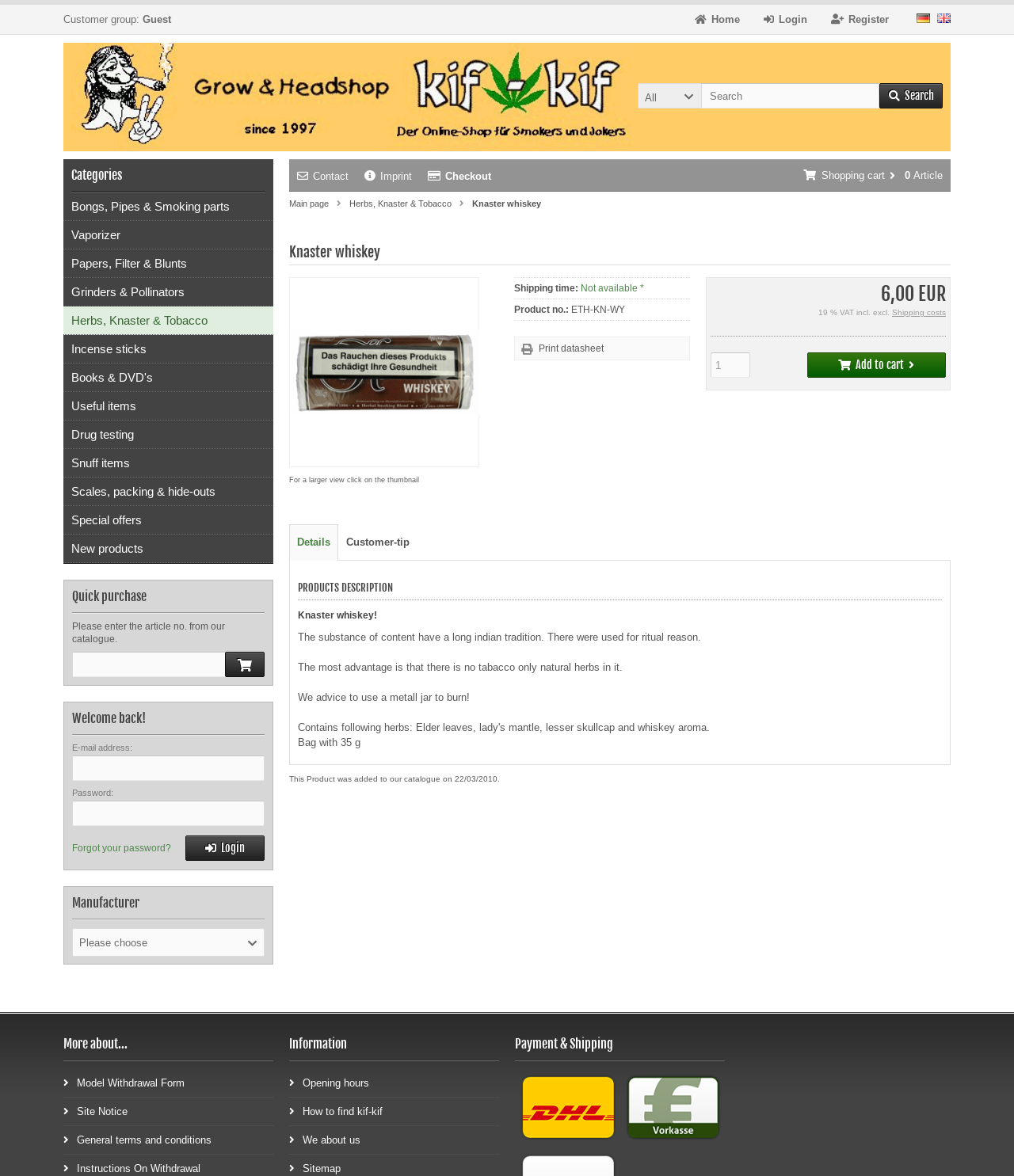What is the name of the product?
Using the visual information, respond with a single word or phrase.

Knaster whiskey